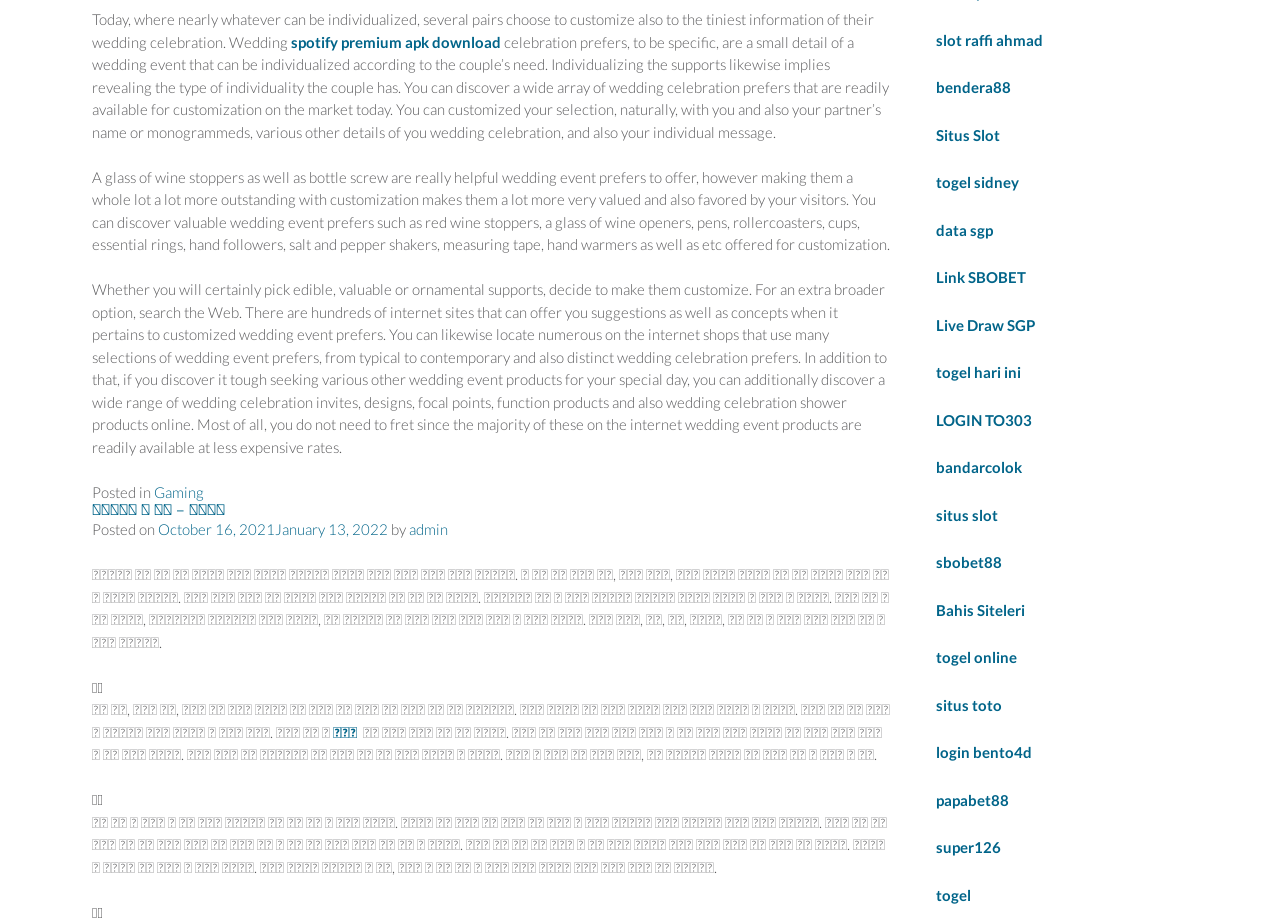Bounding box coordinates must be specified in the format (top-left x, top-left y, bottom-right x, bottom-right y). All values should be floating point numbers between 0 and 1. What are the bounding box coordinates of the UI element described as: Link SBOBET

[0.731, 0.29, 0.801, 0.31]